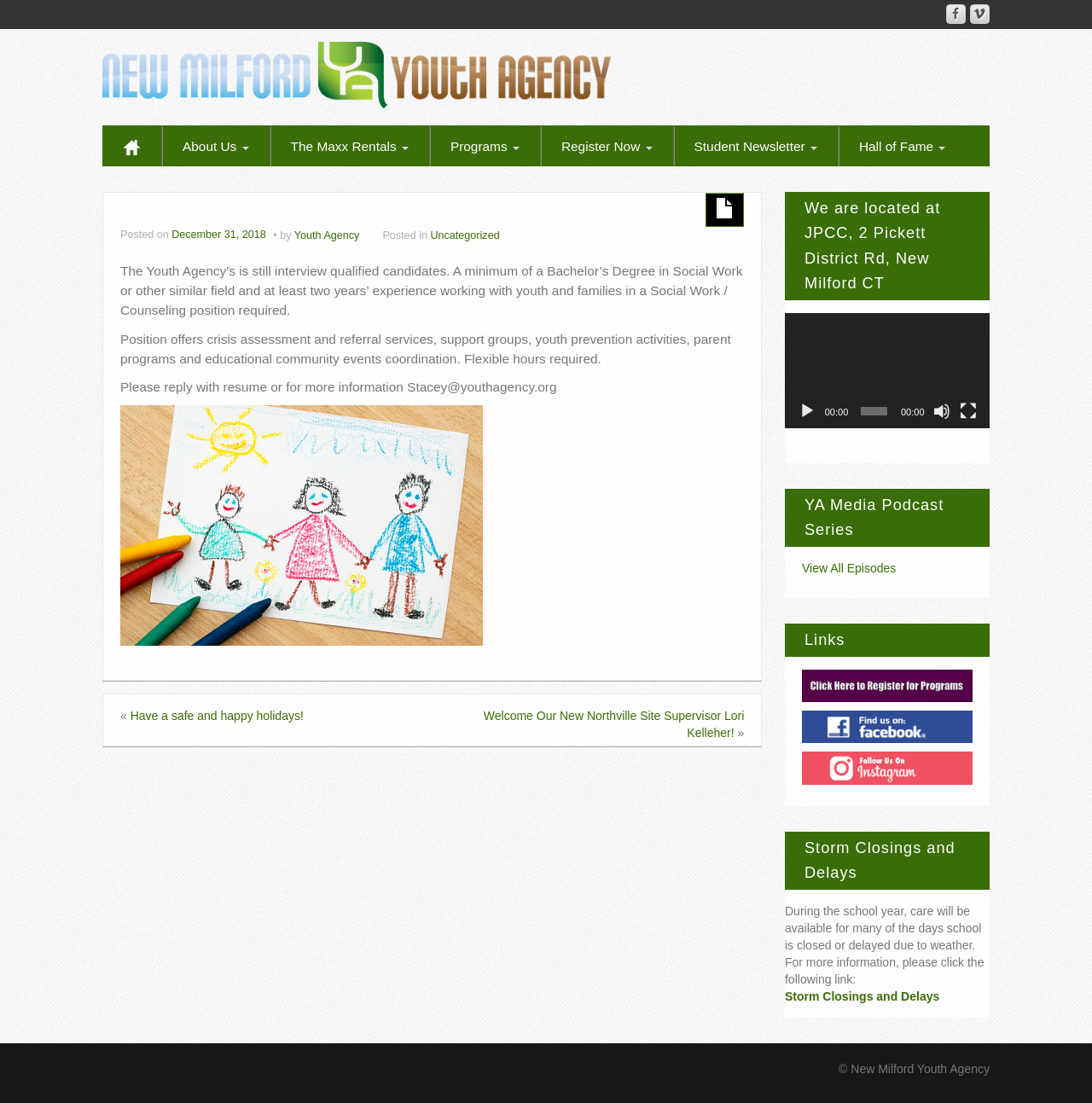What is the position being offered?
Please answer the question as detailed as possible based on the image.

I found the answer by looking at the title of the webpage, which indicates that the webpage is about a part-time social worker or counselor position.